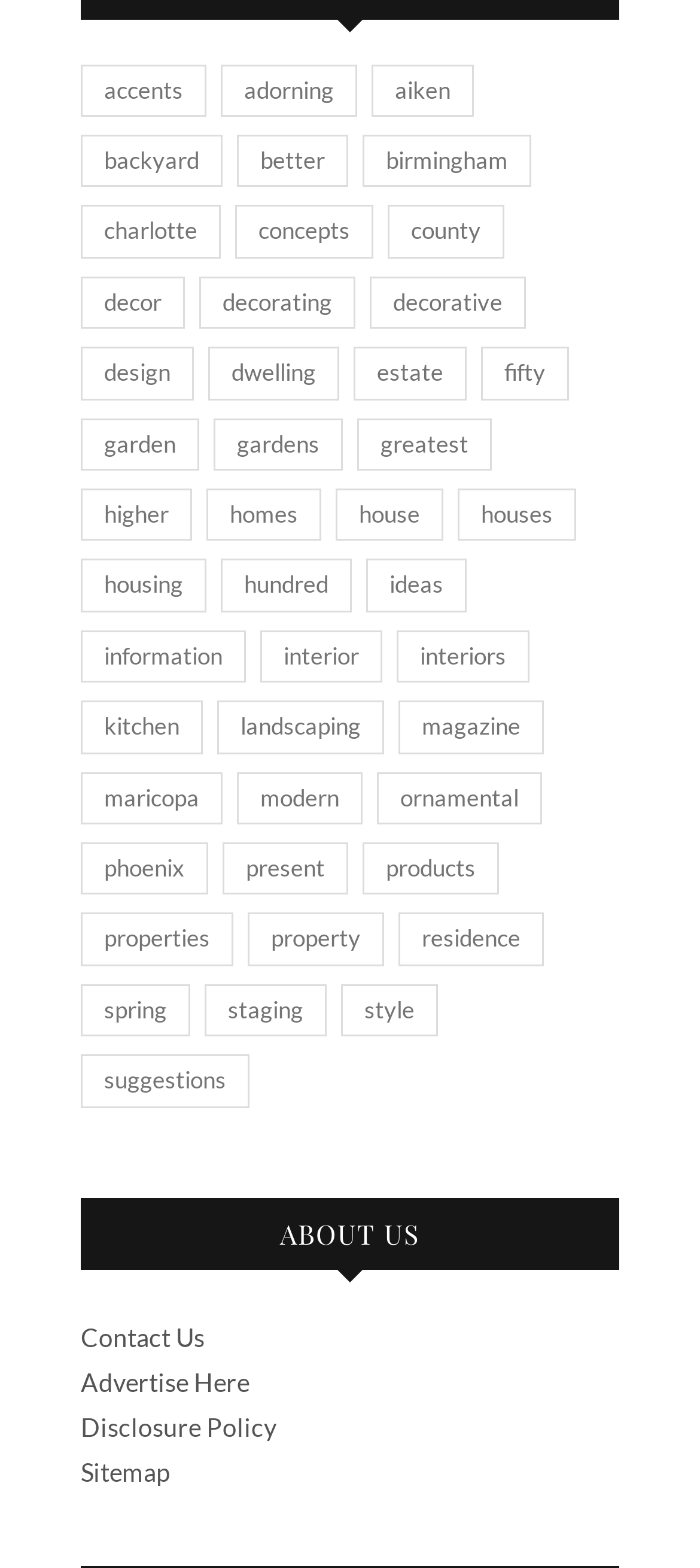Answer the question in a single word or phrase:
How many links are there in the footer section?

4